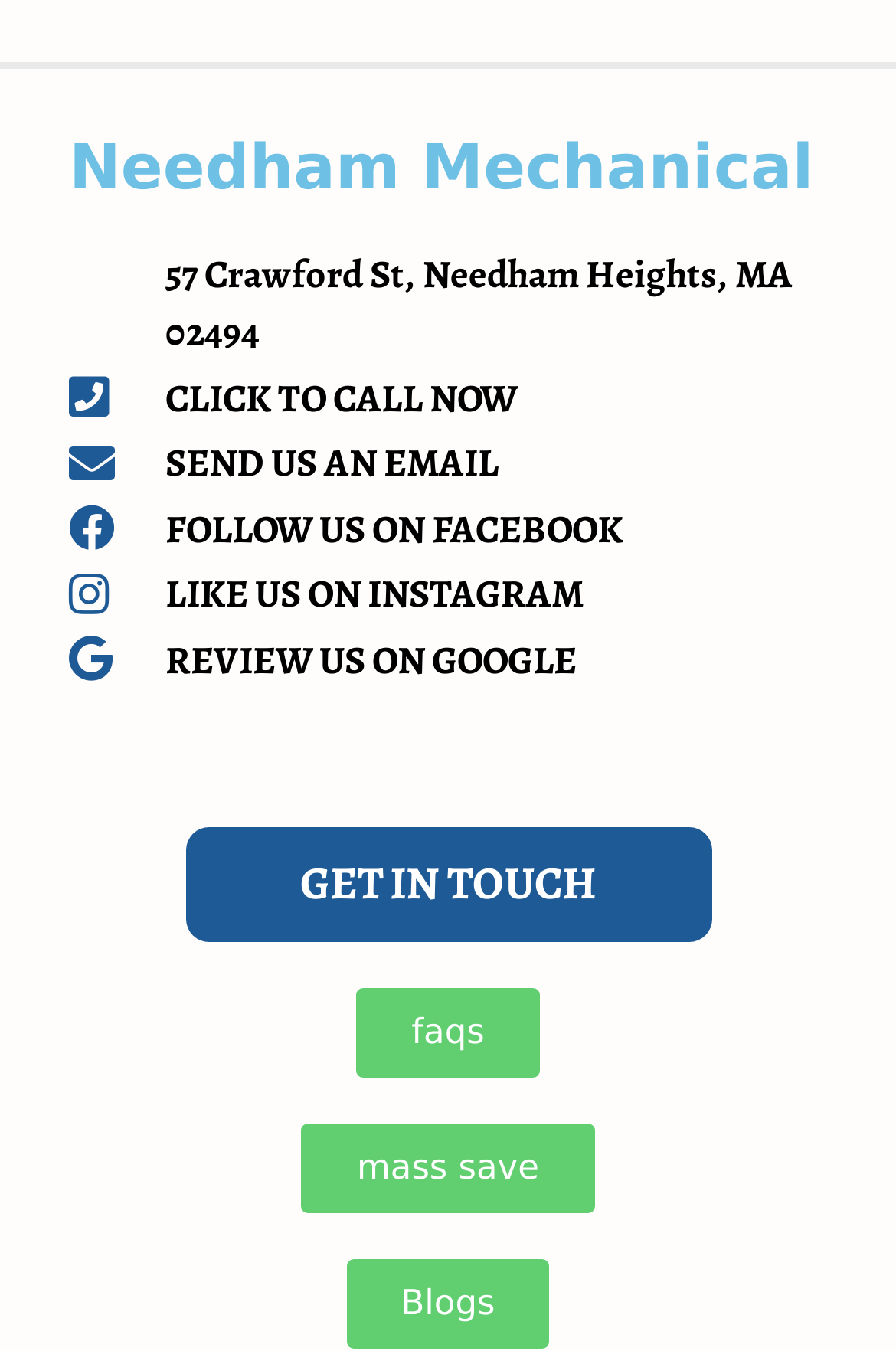What is the company name?
Use the screenshot to answer the question with a single word or phrase.

Needham Mechanical